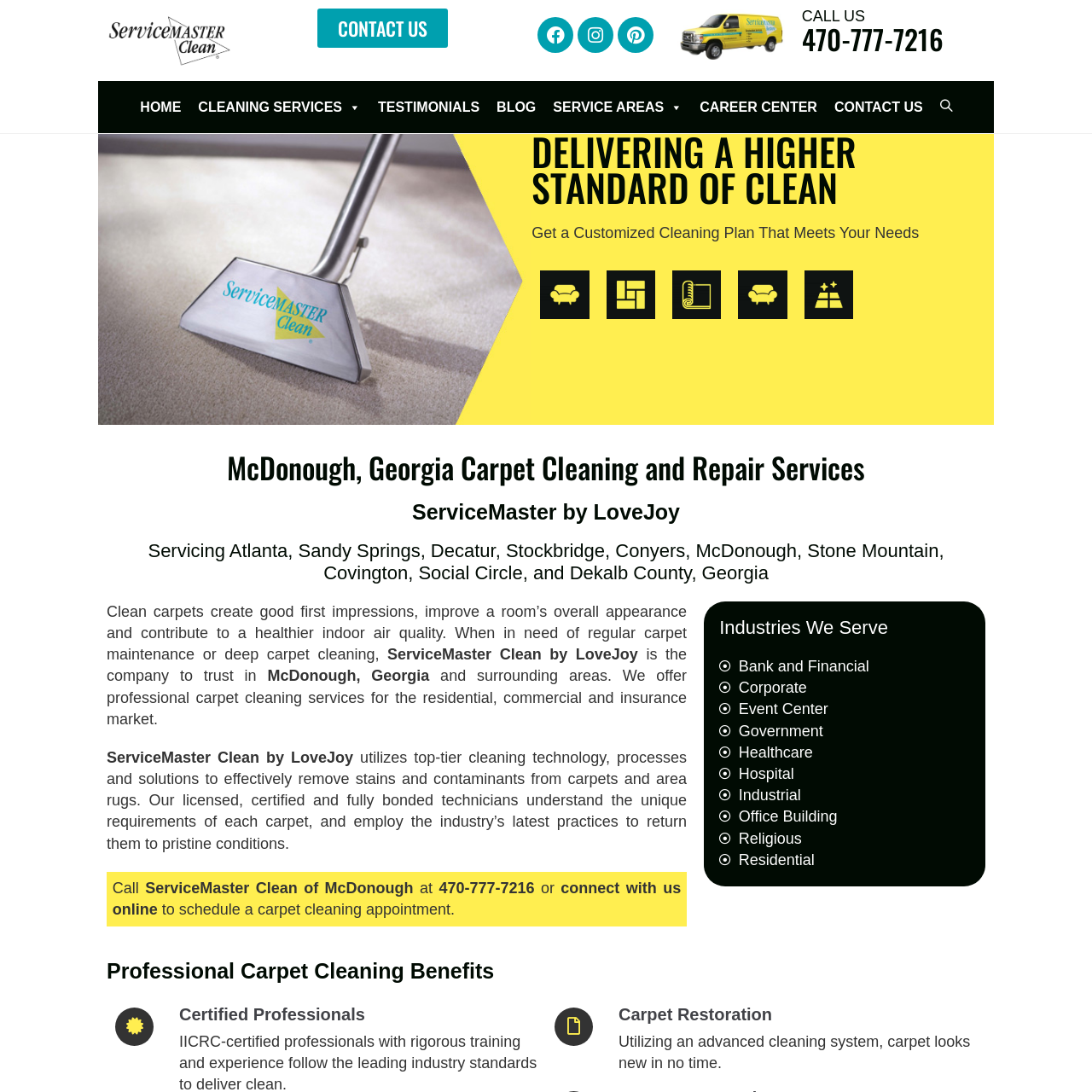Could you provide the bounding box coordinates for the portion of the screen to click to complete this instruction: "Click the 'CONTACT US' link"?

[0.291, 0.008, 0.41, 0.044]